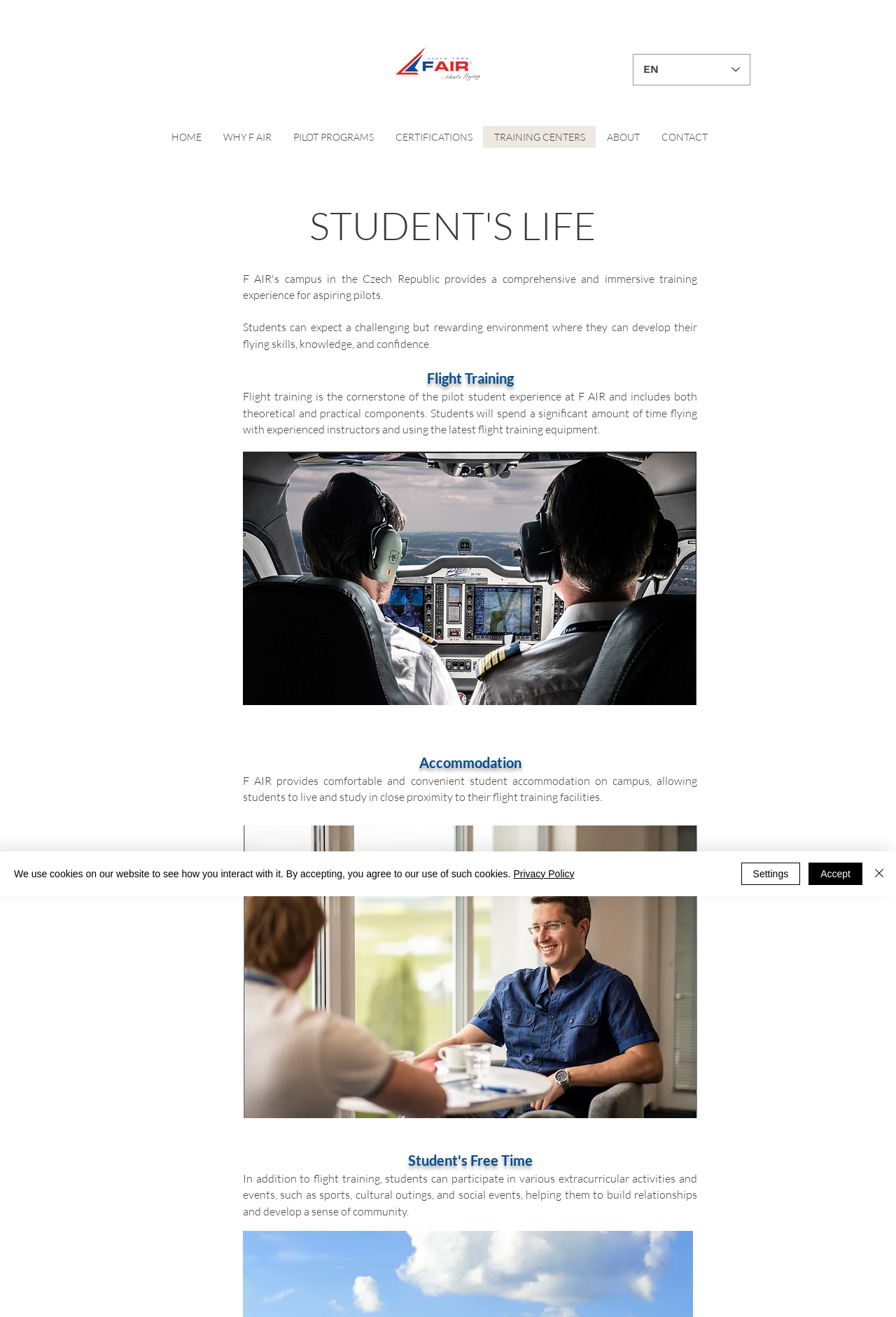Could you specify the bounding box coordinates for the clickable section to complete the following instruction: "follow on Twitter"?

None